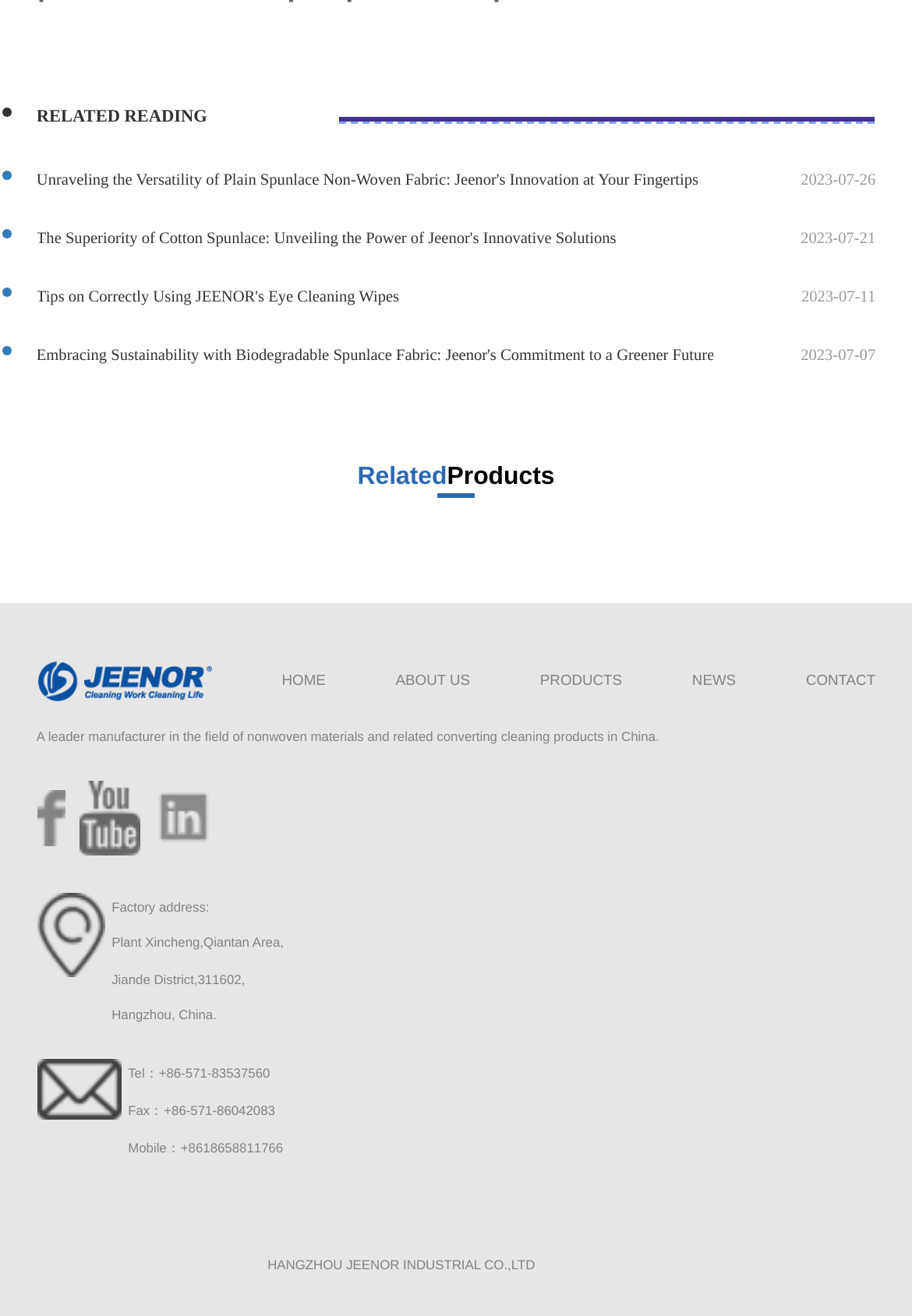Please identify the bounding box coordinates of the region to click in order to complete the task: "Go to 'HOME'". The coordinates must be four float numbers between 0 and 1, specified as [left, top, right, bottom].

[0.309, 0.514, 0.357, 0.52]